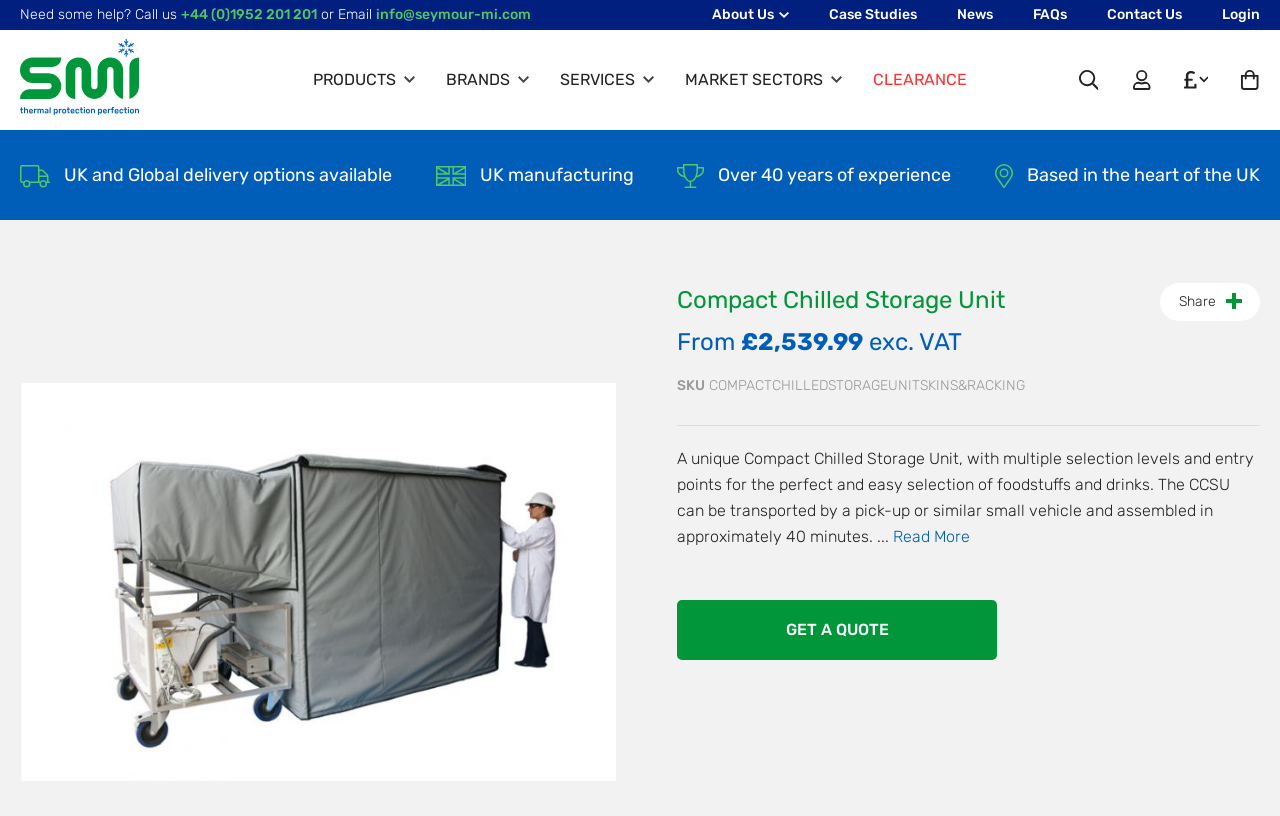Identify the bounding box coordinates for the region to click in order to carry out this instruction: "Call the customer service". Provide the coordinates using four float numbers between 0 and 1, formatted as [left, top, right, bottom].

[0.141, 0.007, 0.248, 0.028]